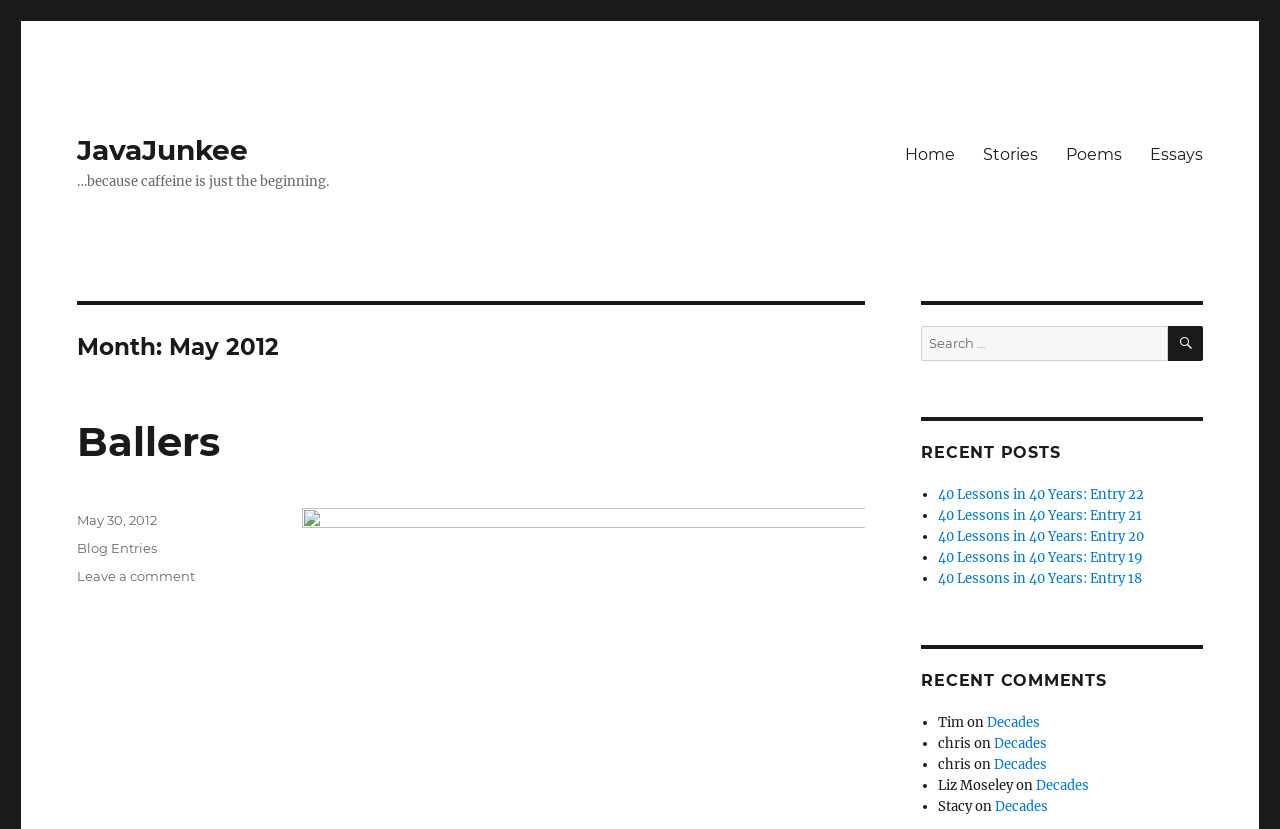What is the name of the blog?
From the image, respond with a single word or phrase.

JavaJunkee